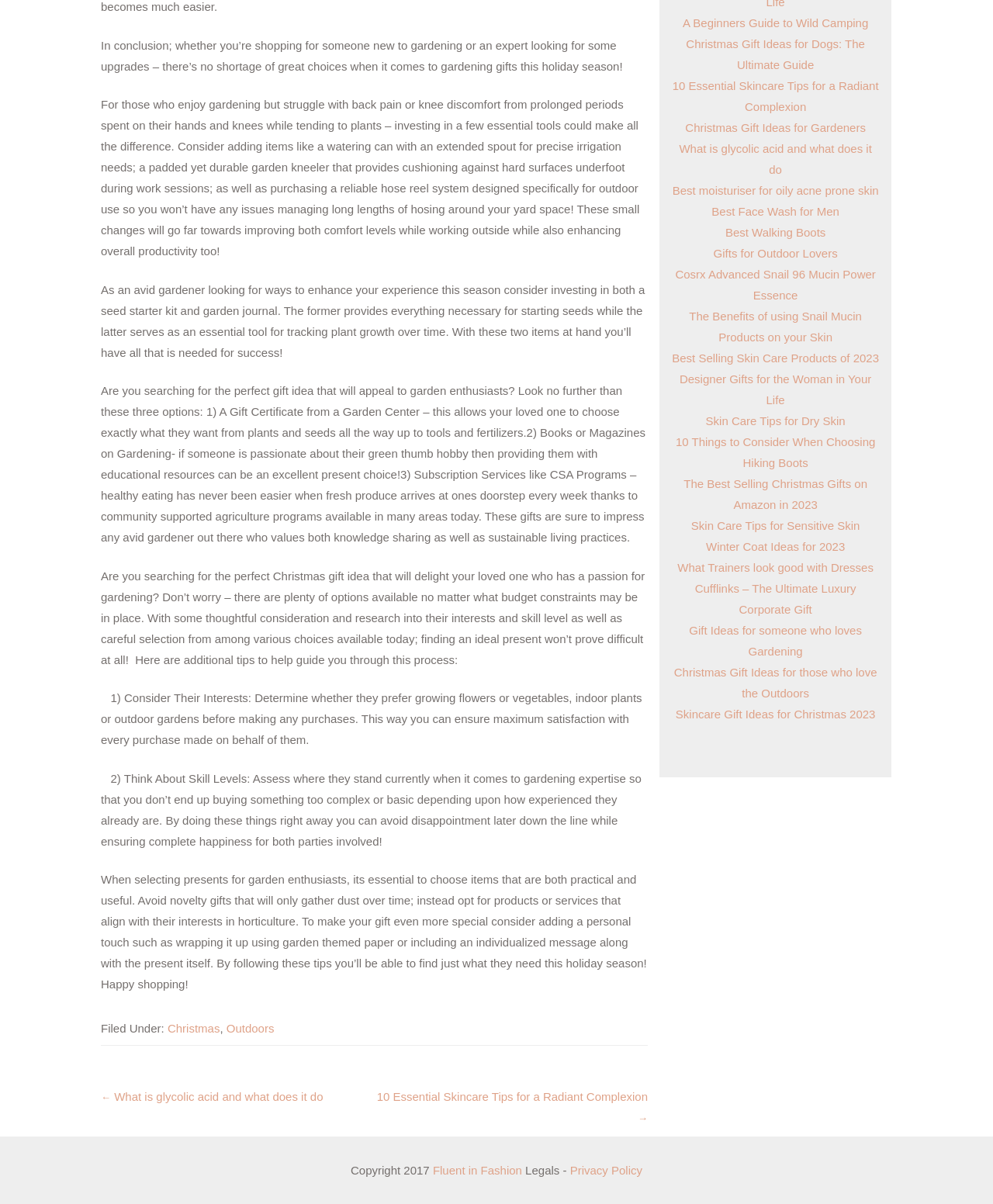Bounding box coordinates are to be given in the format (top-left x, top-left y, bottom-right x, bottom-right y). All values must be floating point numbers between 0 and 1. Provide the bounding box coordinate for the UI element described as: Fluent in Fashion

[0.436, 0.966, 0.526, 0.977]